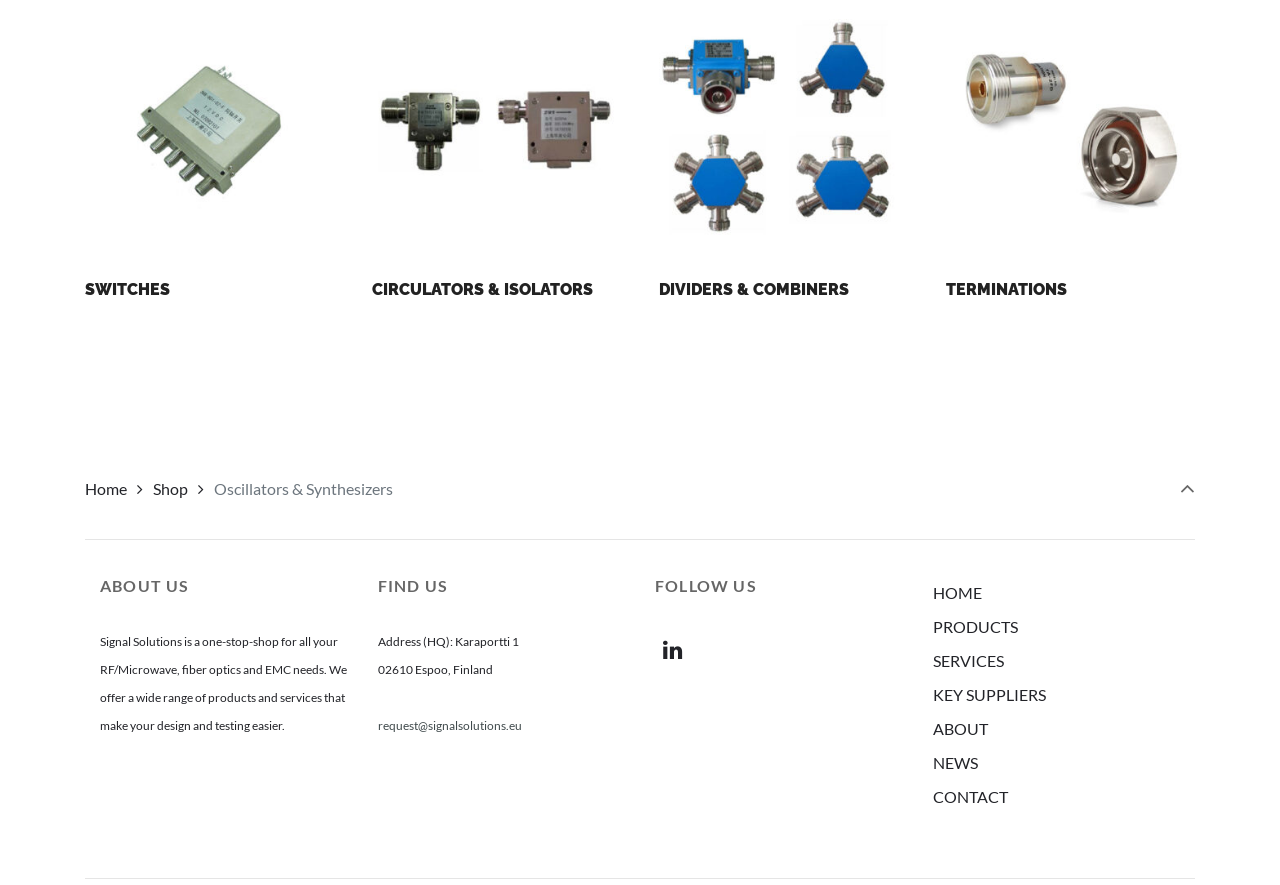Locate the bounding box coordinates of the element you need to click to accomplish the task described by this instruction: "Click the TECH BLOG link".

None